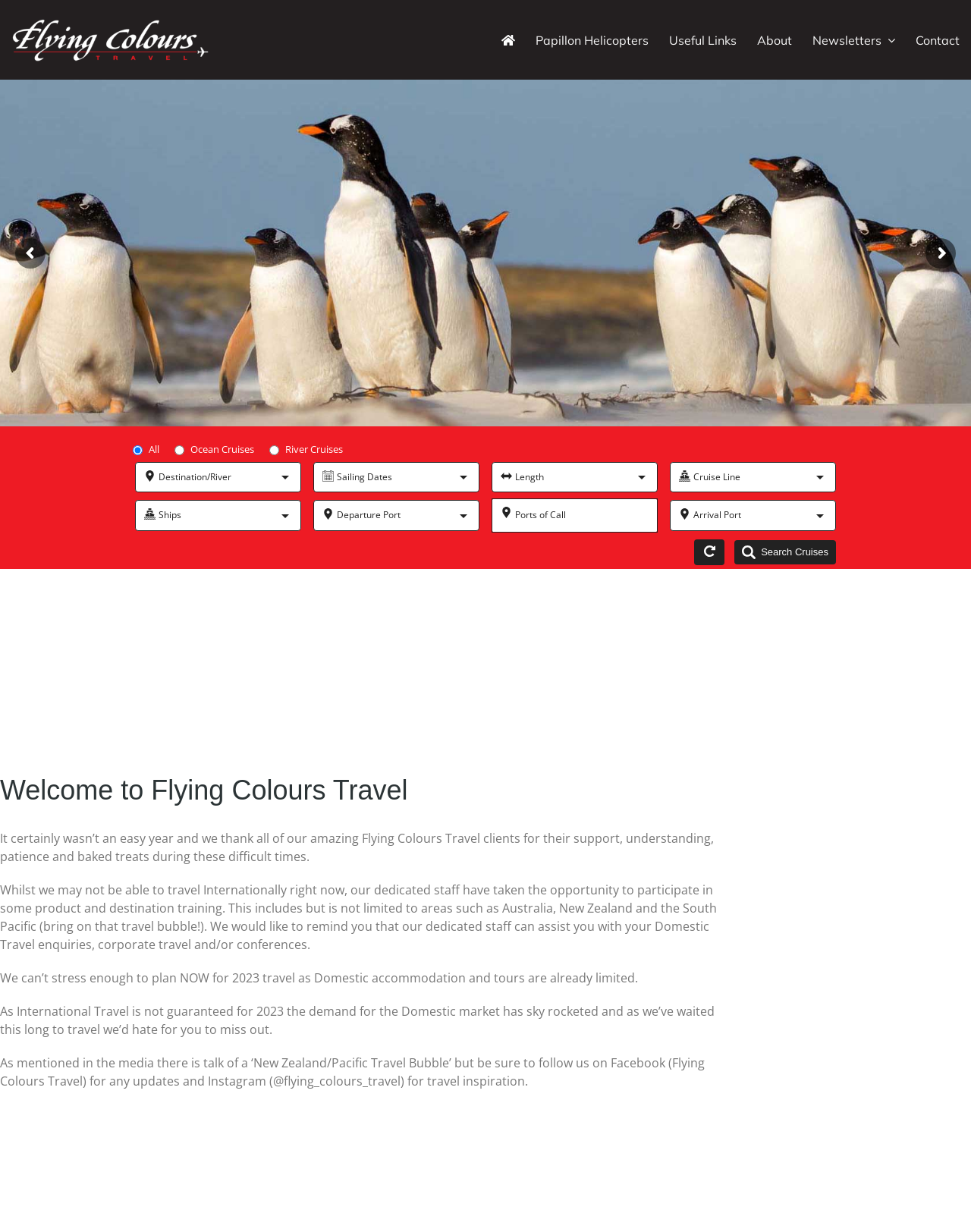Specify the bounding box coordinates of the element's area that should be clicked to execute the given instruction: "Click the Search Cruises button". The coordinates should be four float numbers between 0 and 1, i.e., [left, top, right, bottom].

[0.756, 0.438, 0.861, 0.458]